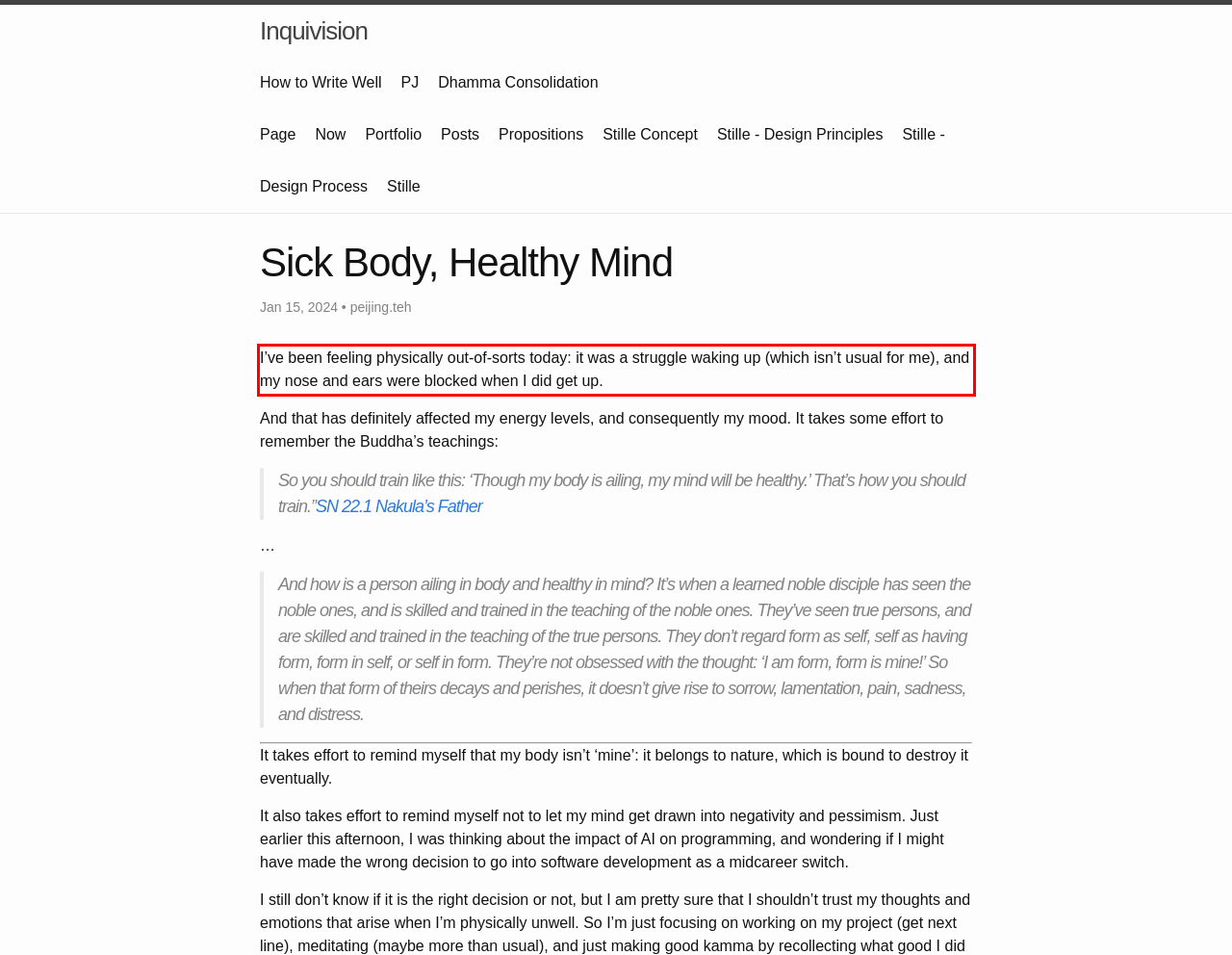Please identify and extract the text from the UI element that is surrounded by a red bounding box in the provided webpage screenshot.

I’ve been feeling physically out-of-sorts today: it was a struggle waking up (which isn’t usual for me), and my nose and ears were blocked when I did get up.